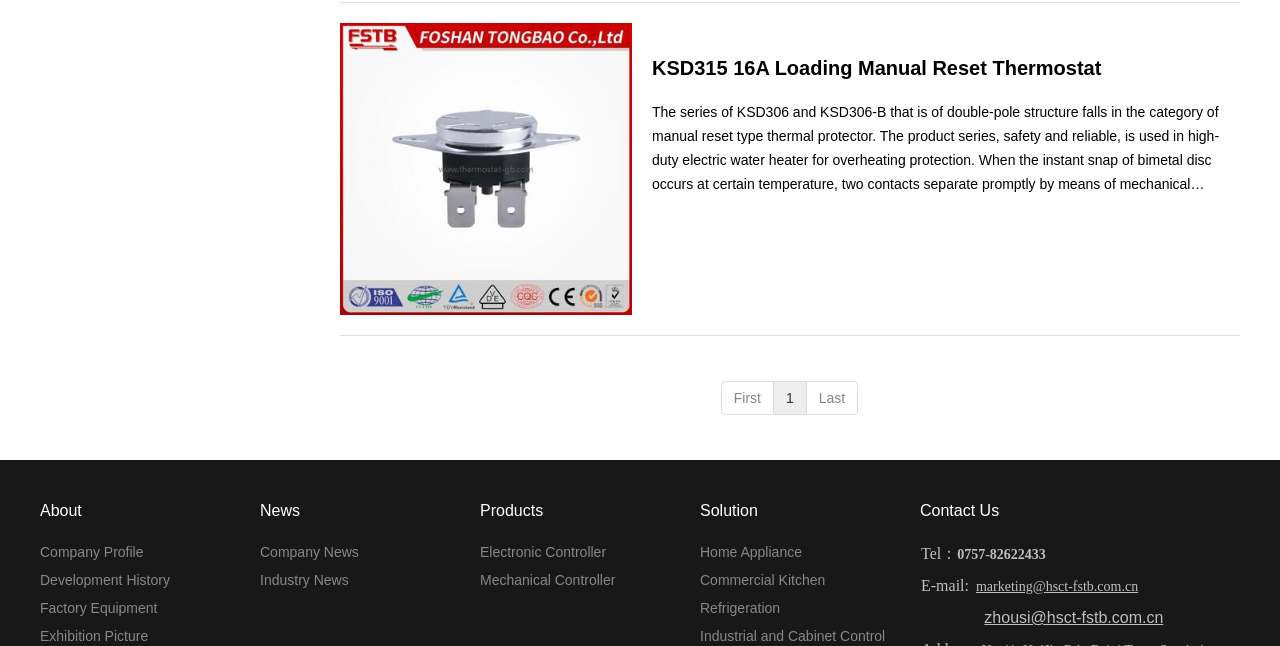Answer the following in one word or a short phrase: 
What type of controllers are mentioned on the webpage?

Electronic and Mechanical